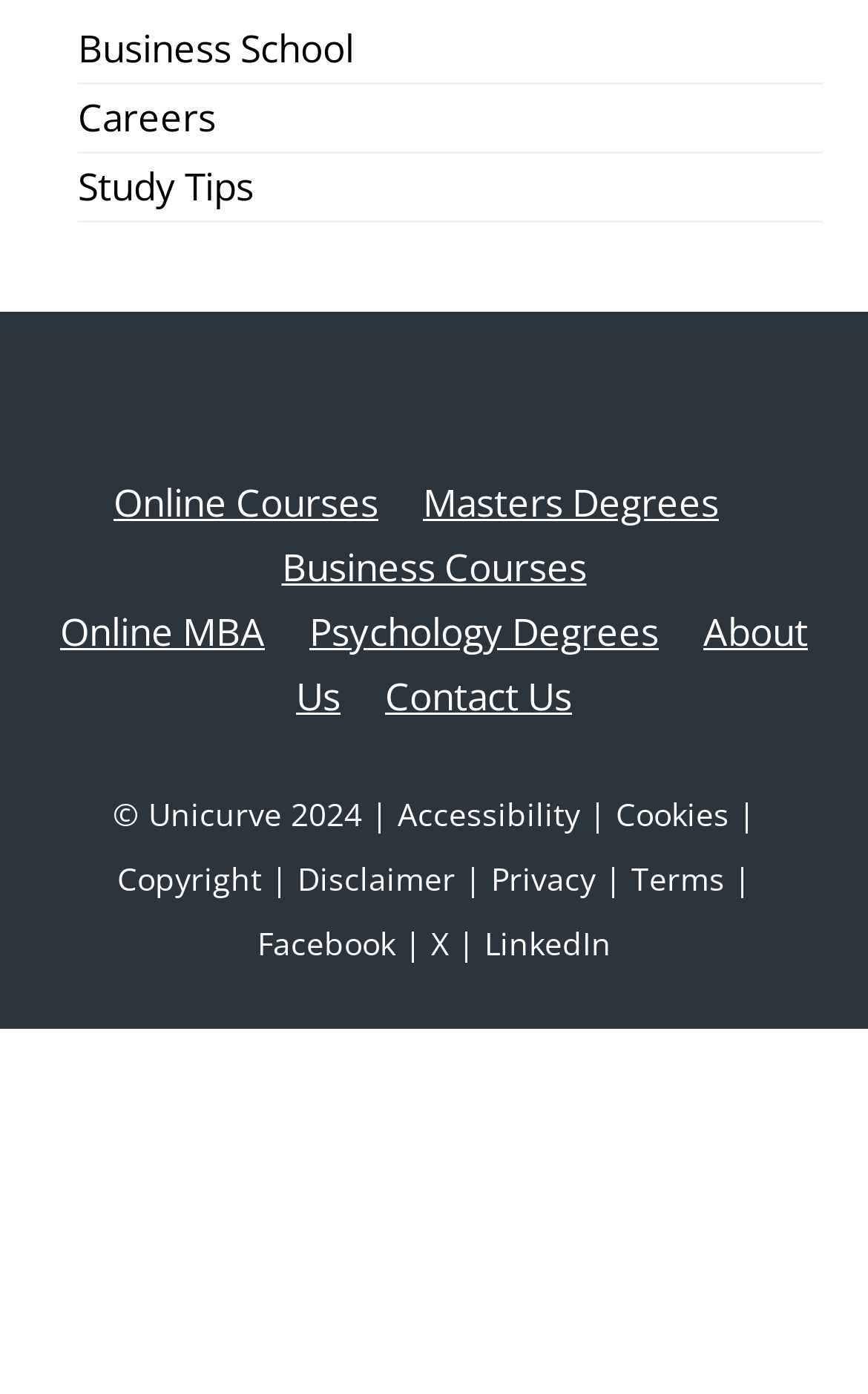Please specify the bounding box coordinates of the element that should be clicked to execute the given instruction: 'Follow on Facebook'. Ensure the coordinates are four float numbers between 0 and 1, expressed as [left, top, right, bottom].

[0.296, 0.661, 0.465, 0.691]